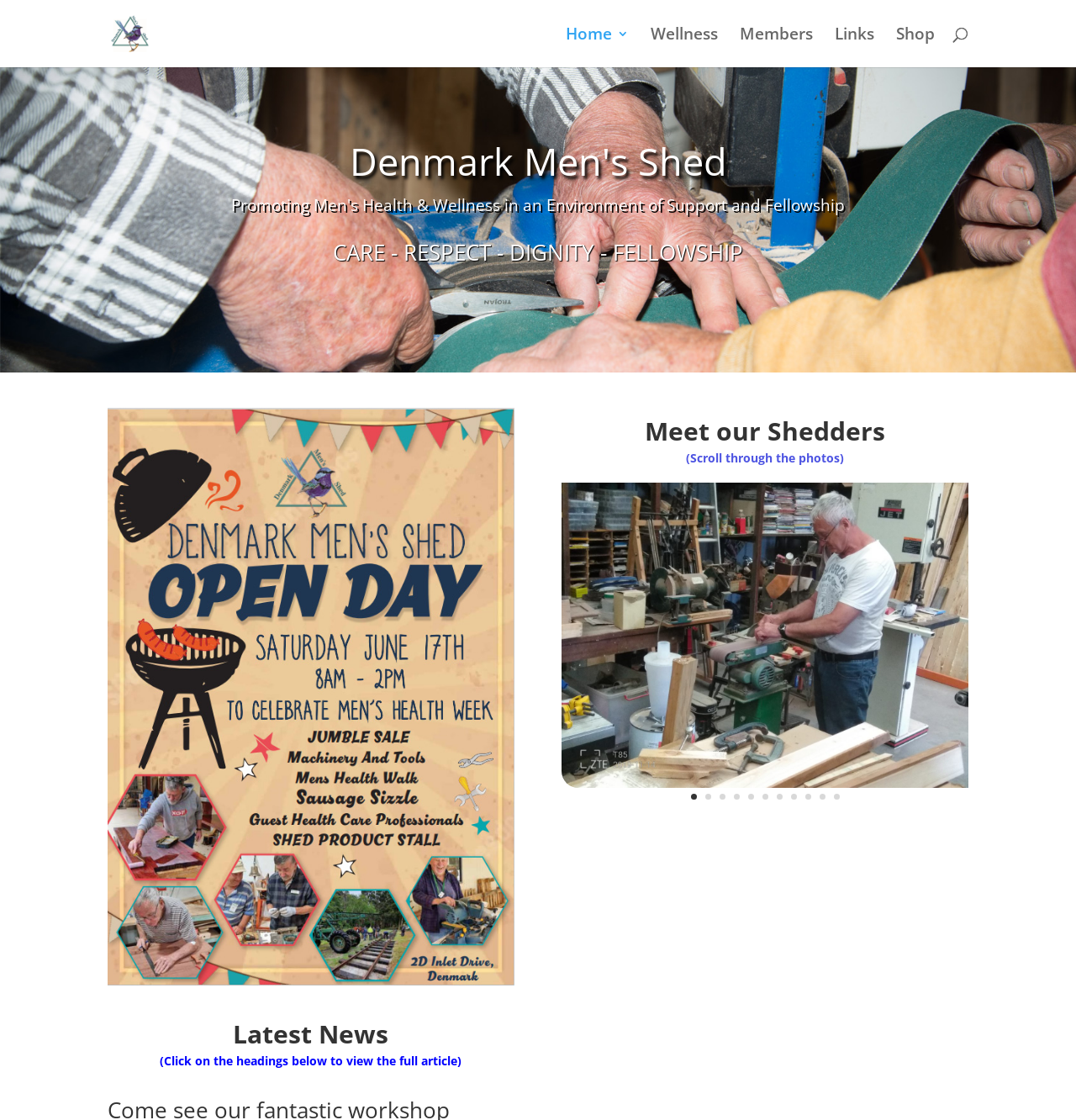Locate and extract the headline of this webpage.

Denmark Men's Shed